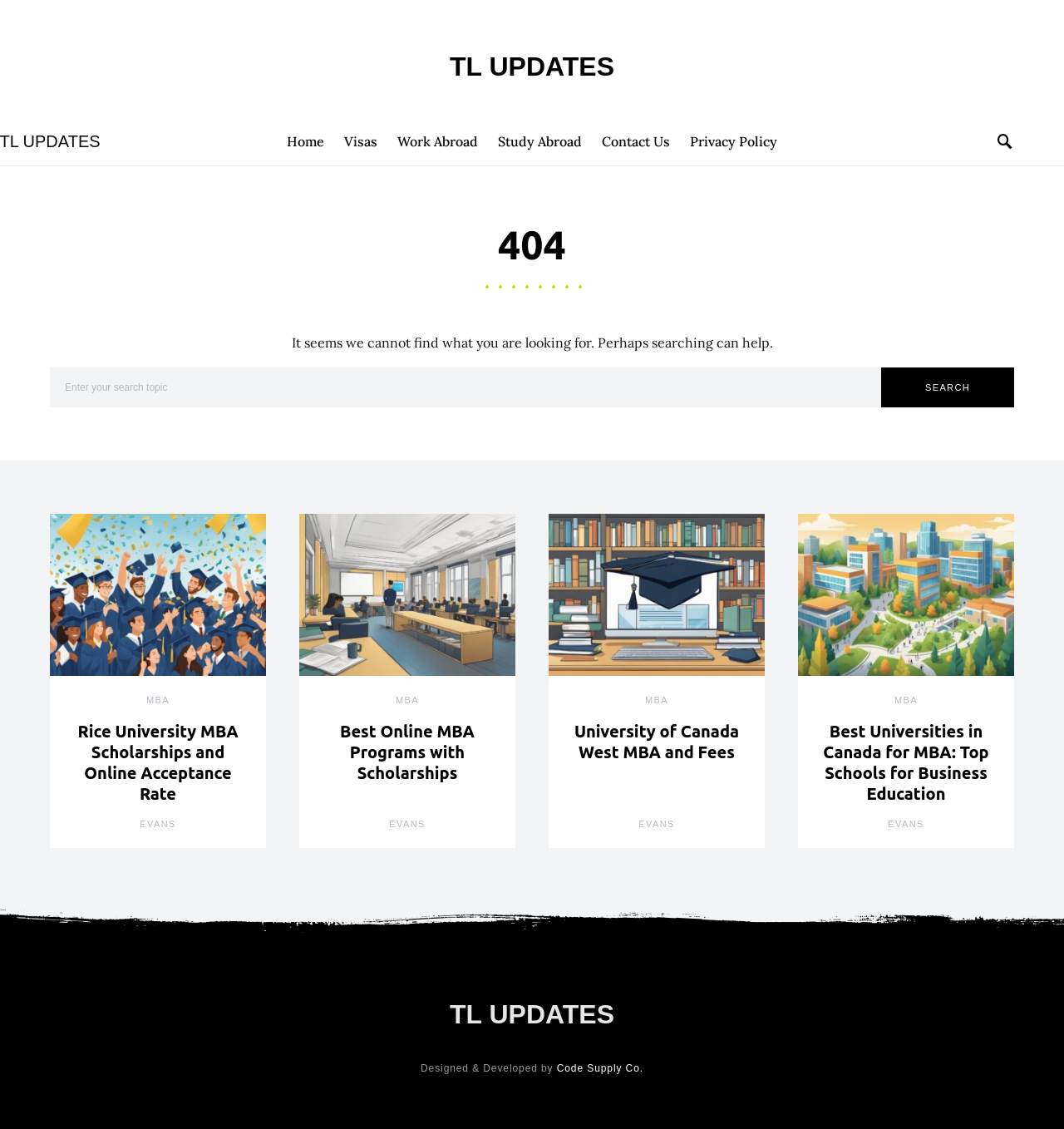How many articles are displayed on this page?
Look at the screenshot and provide an in-depth answer.

There are four articles displayed on this page, each with a heading, an image, and a 'READ MORE' link.